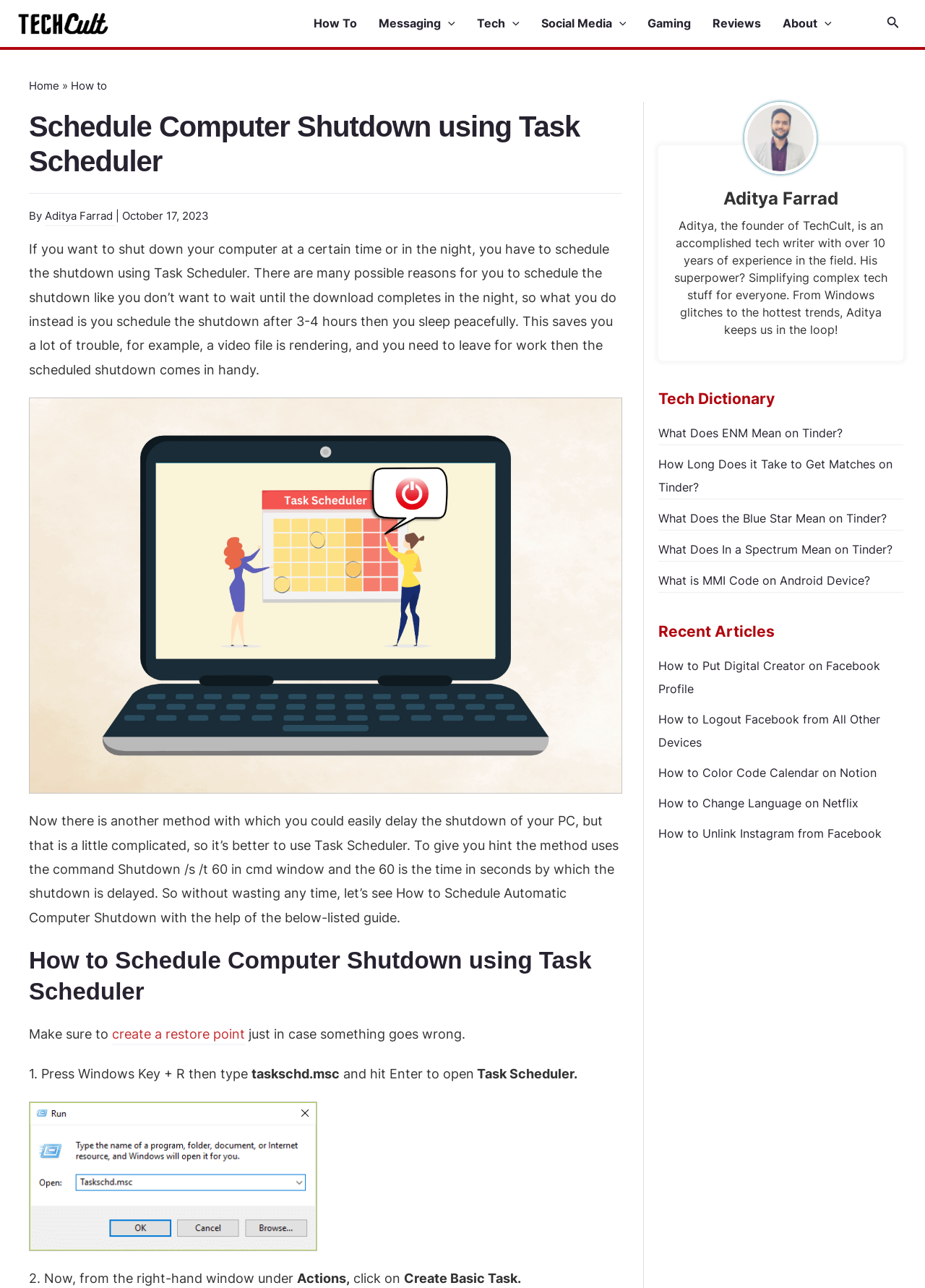Identify the bounding box of the HTML element described here: "parent_node: Social Media aria-label="Menu Toggle"". Provide the coordinates as four float numbers between 0 and 1: [left, top, right, bottom].

[0.661, 0.011, 0.677, 0.025]